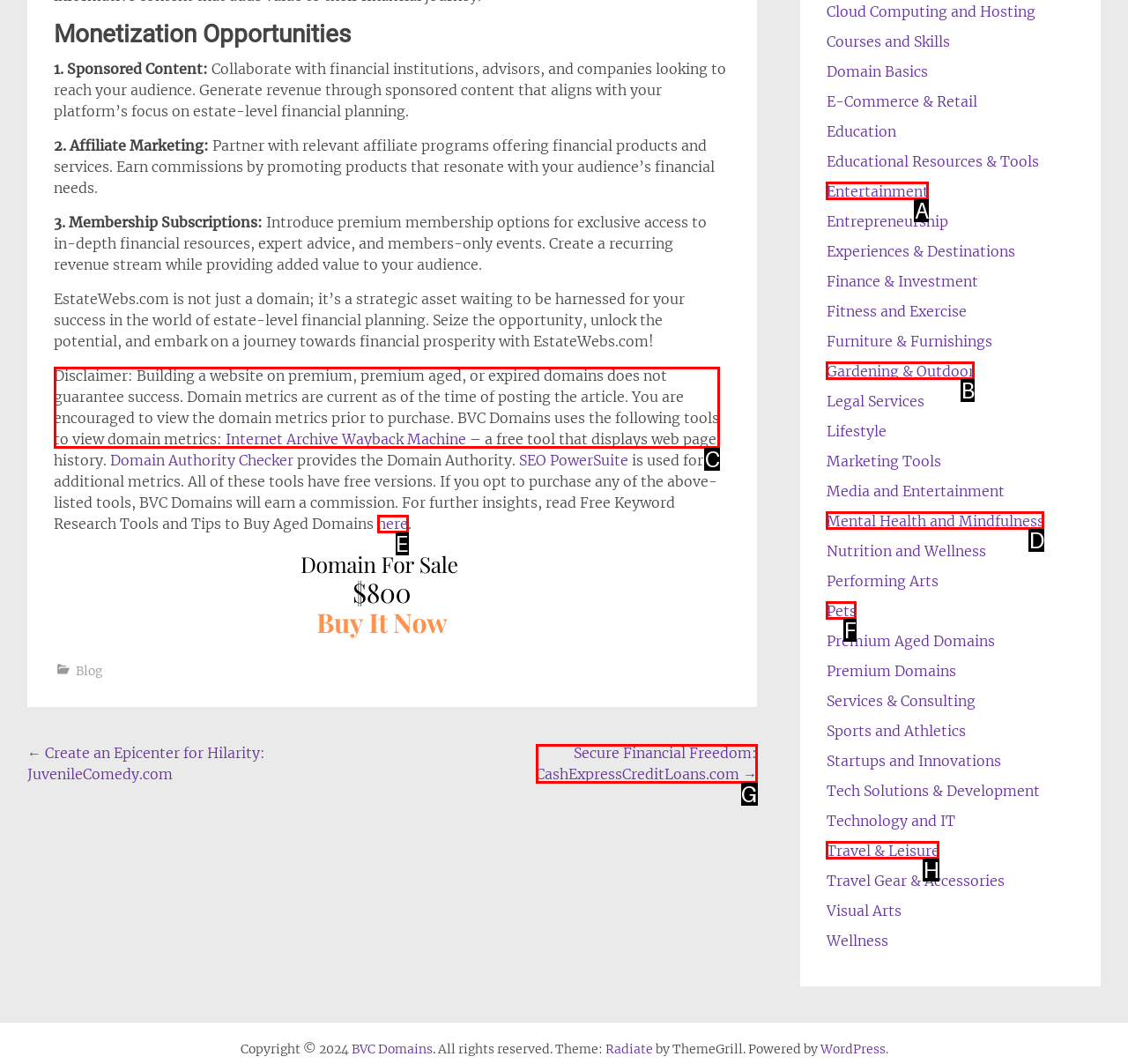Which option should be clicked to execute the following task: Connect with Cassie on LinkedIn? Respond with the letter of the selected option.

None